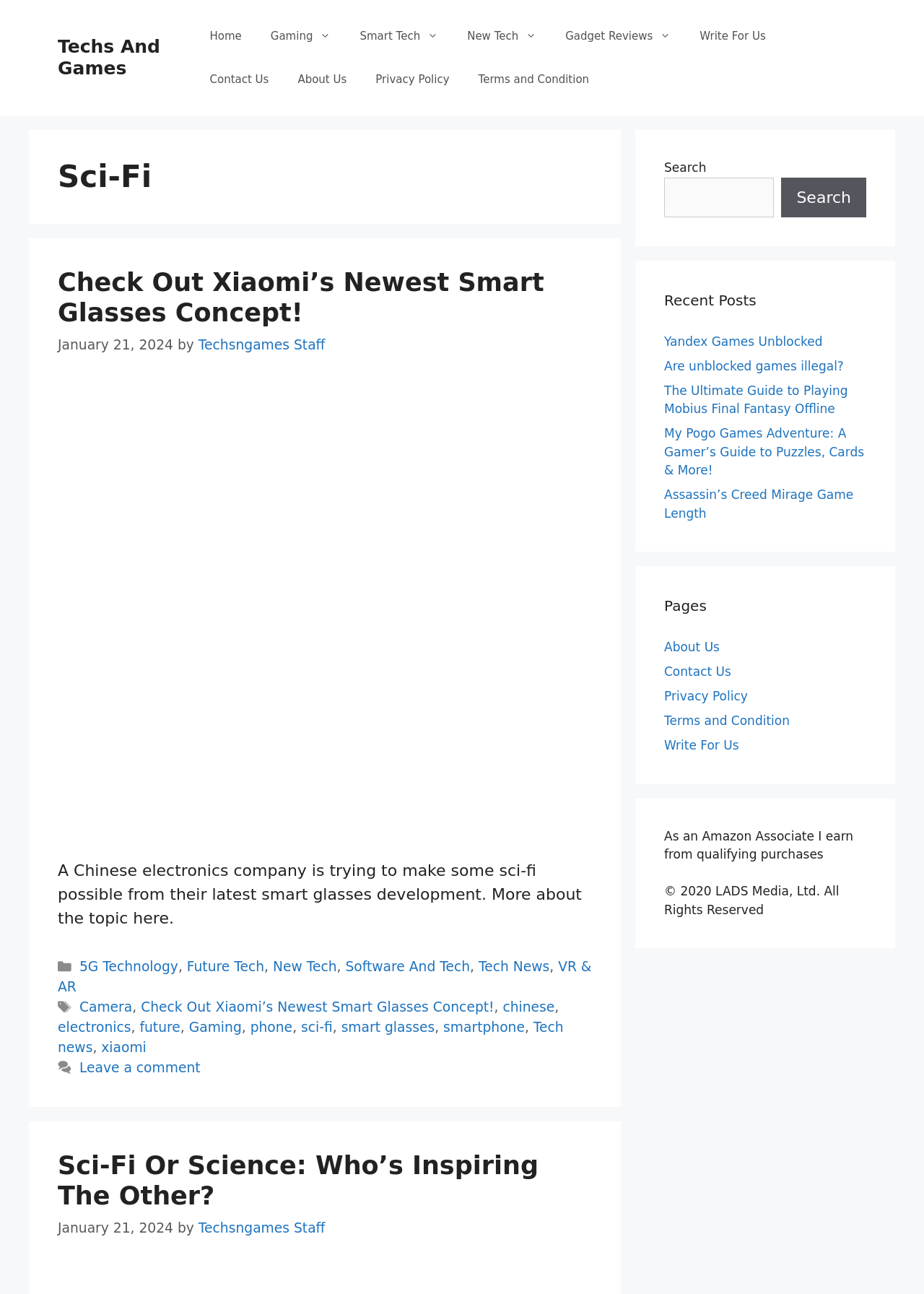Could you indicate the bounding box coordinates of the region to click in order to complete this instruction: "Check out recent posts".

[0.719, 0.223, 0.938, 0.24]